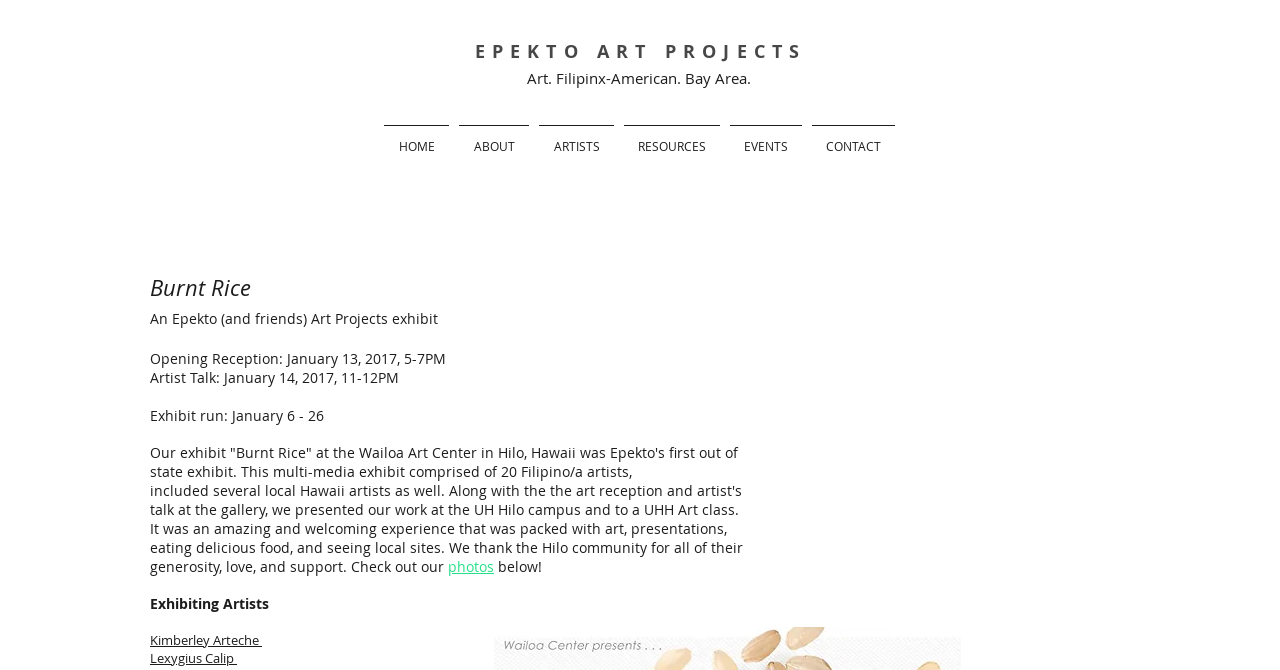Please find the bounding box coordinates of the element that you should click to achieve the following instruction: "View the cart". The coordinates should be presented as four float numbers between 0 and 1: [left, top, right, bottom].

None